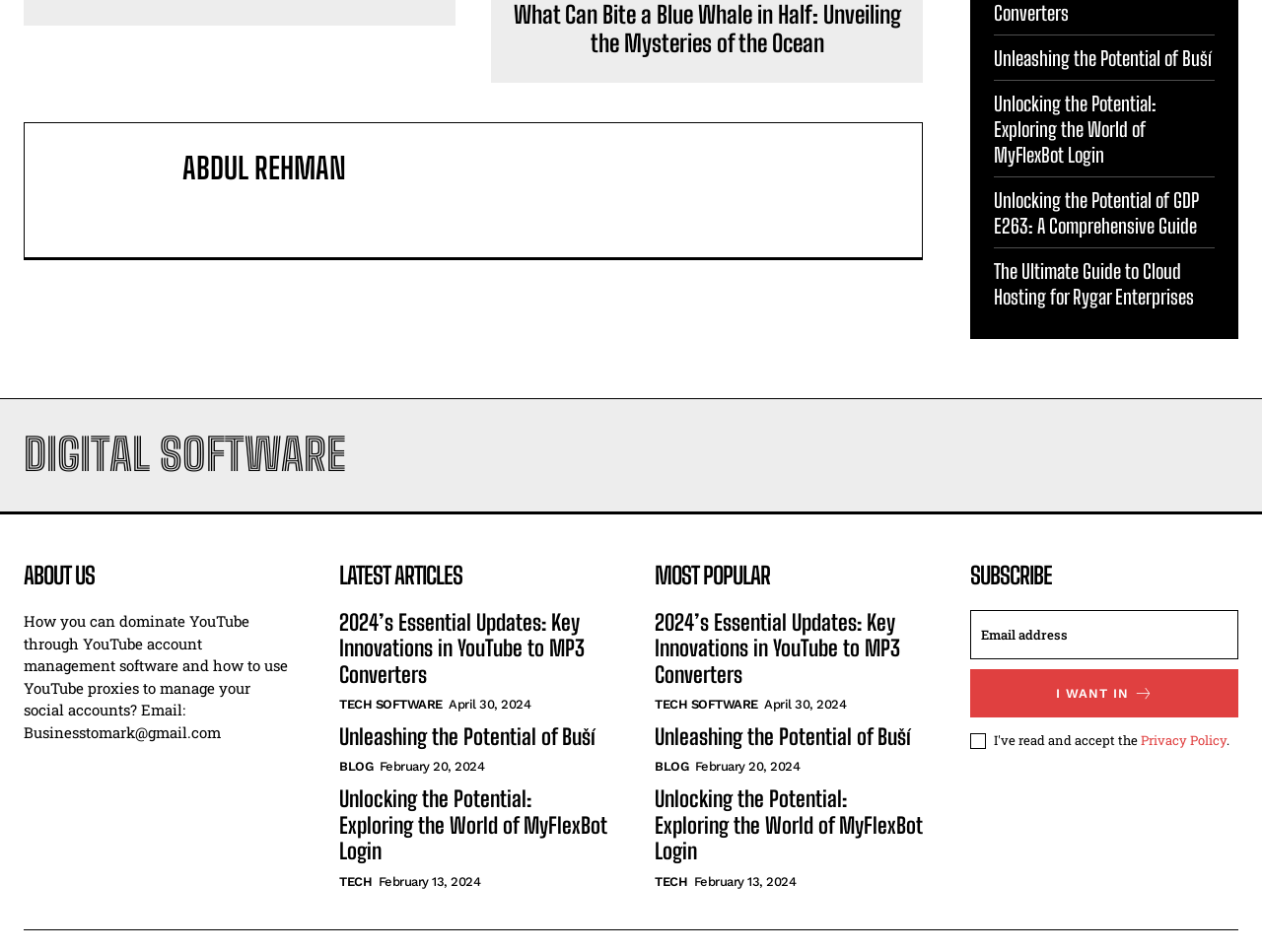Find the bounding box coordinates of the clickable area required to complete the following action: "Enter email to subscribe".

[0.769, 0.706, 0.981, 0.758]